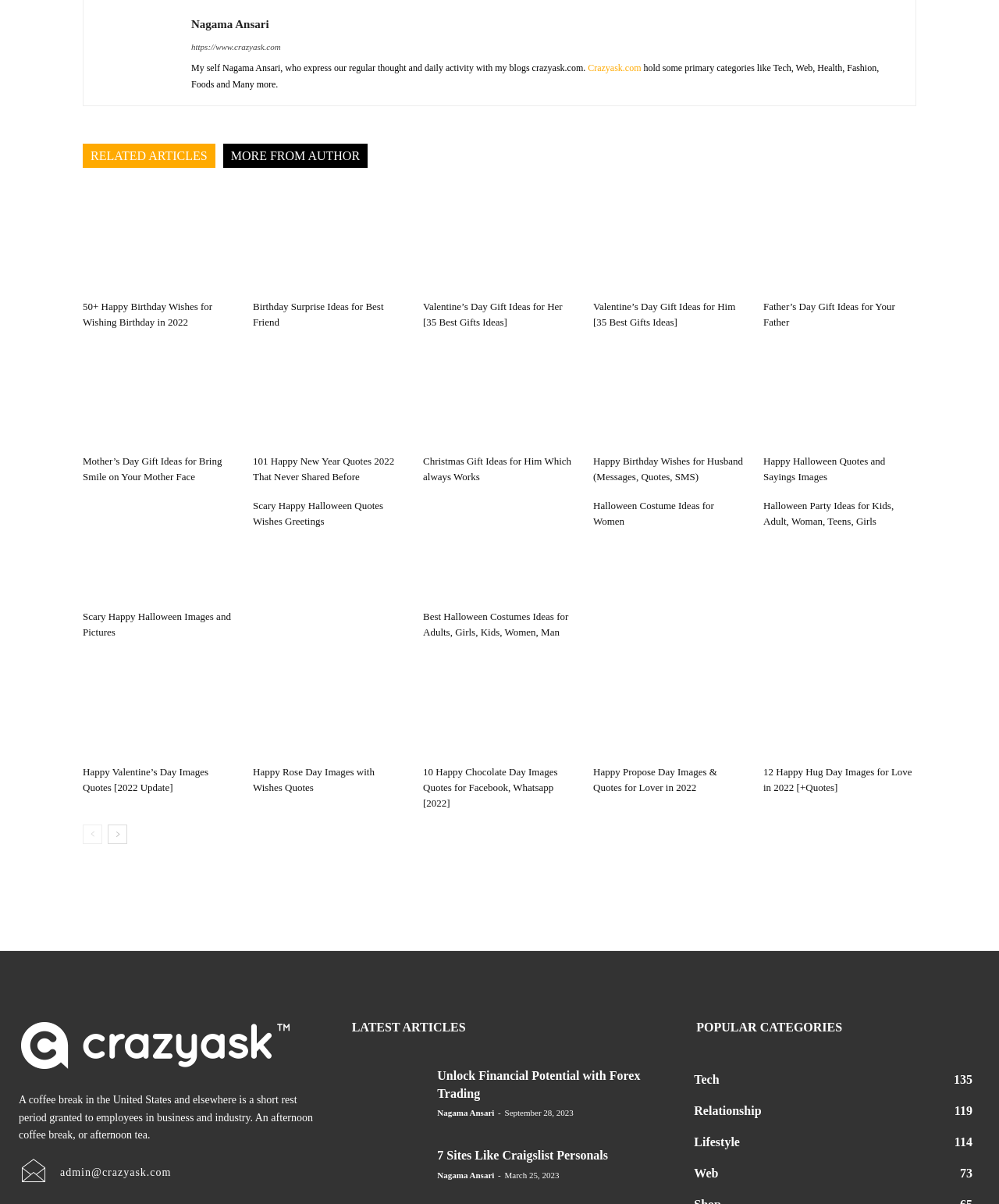Locate the bounding box coordinates of the element I should click to achieve the following instruction: "Read 'RELATED ARTICLES MORE FROM AUTHOR'".

[0.083, 0.119, 0.917, 0.139]